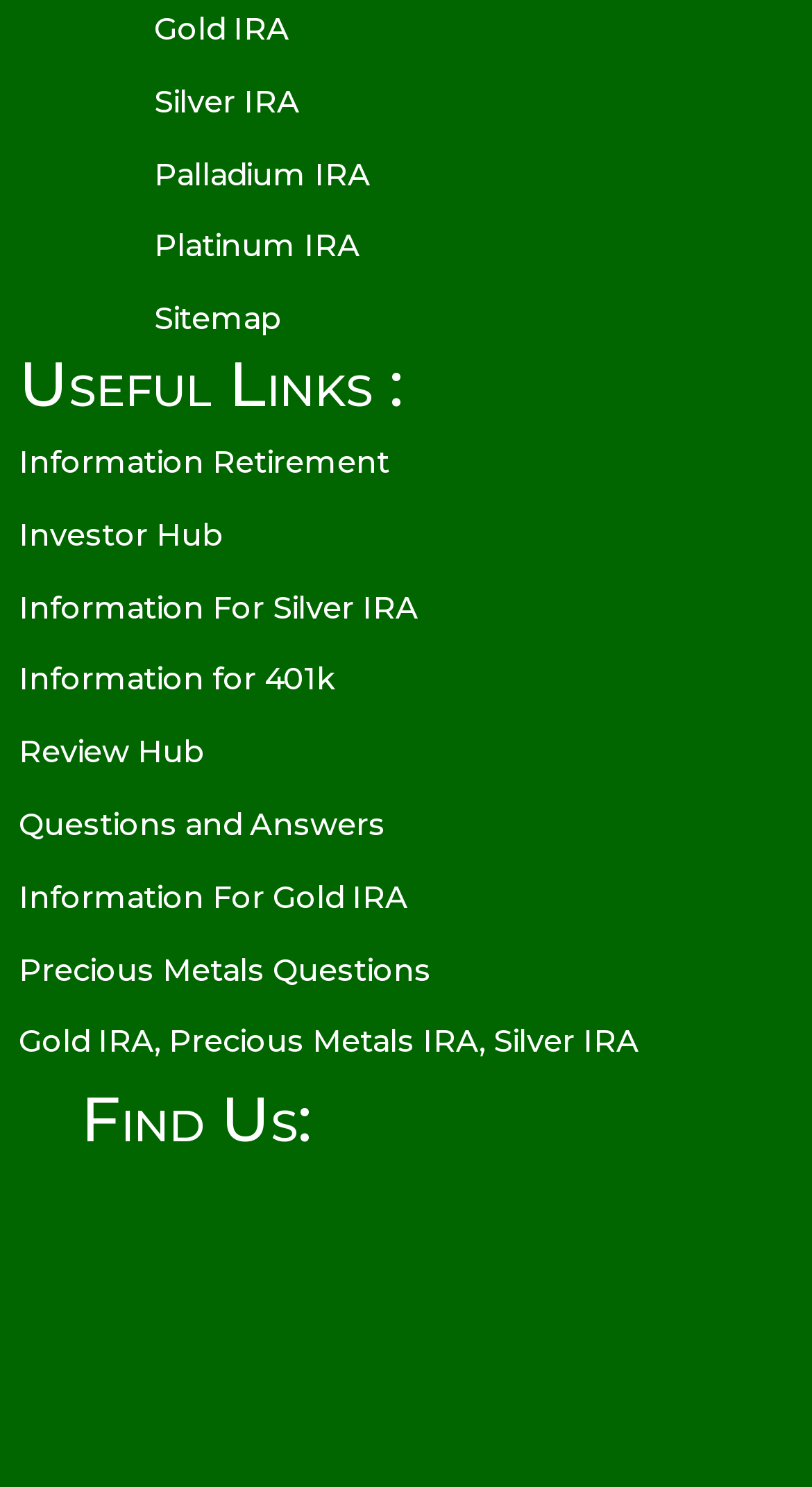Identify the bounding box coordinates for the region to click in order to carry out this instruction: "View Information Retirement". Provide the coordinates using four float numbers between 0 and 1, formatted as [left, top, right, bottom].

[0.01, 0.294, 0.479, 0.343]